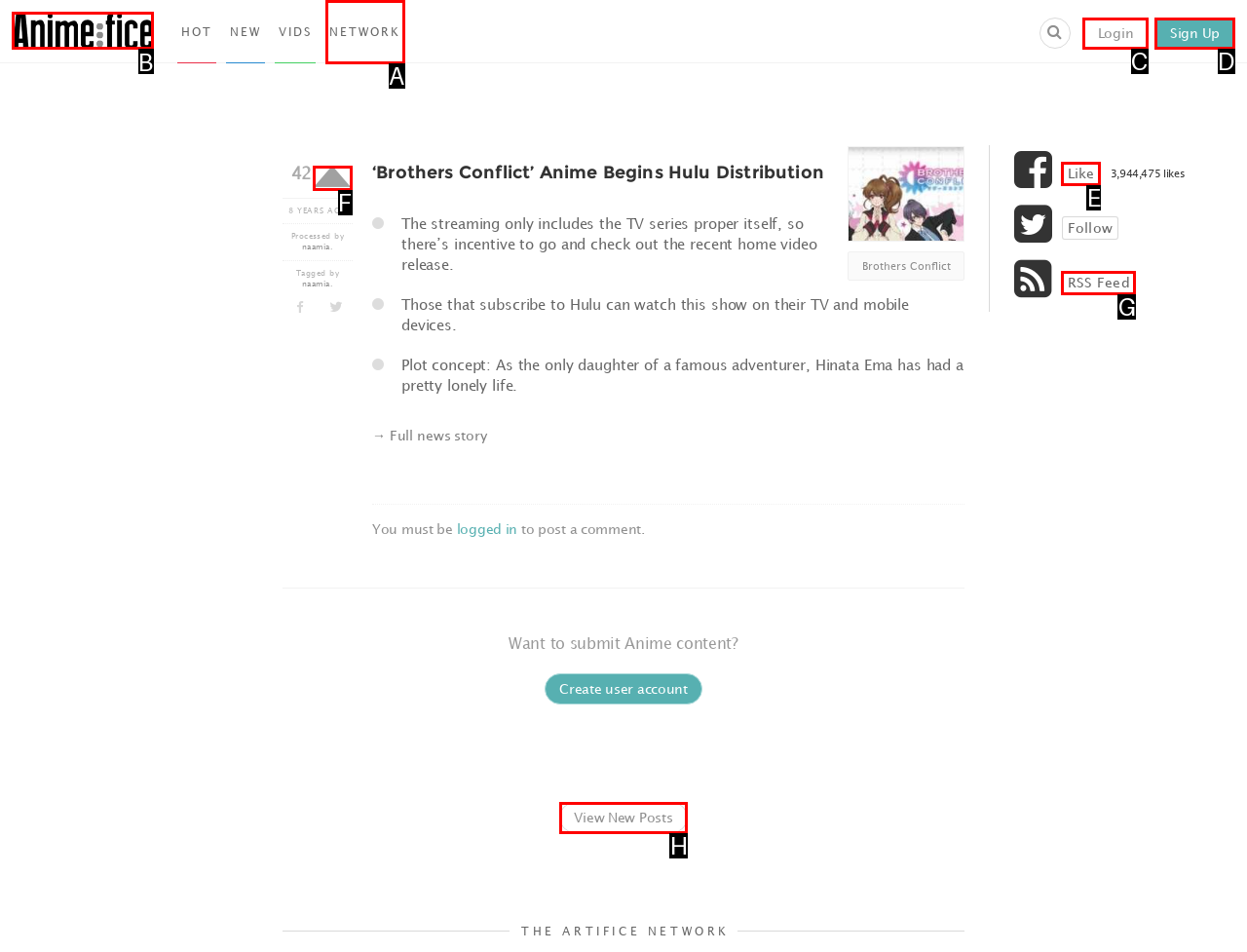To execute the task: Click on the Animefice logo, which one of the highlighted HTML elements should be clicked? Answer with the option's letter from the choices provided.

B